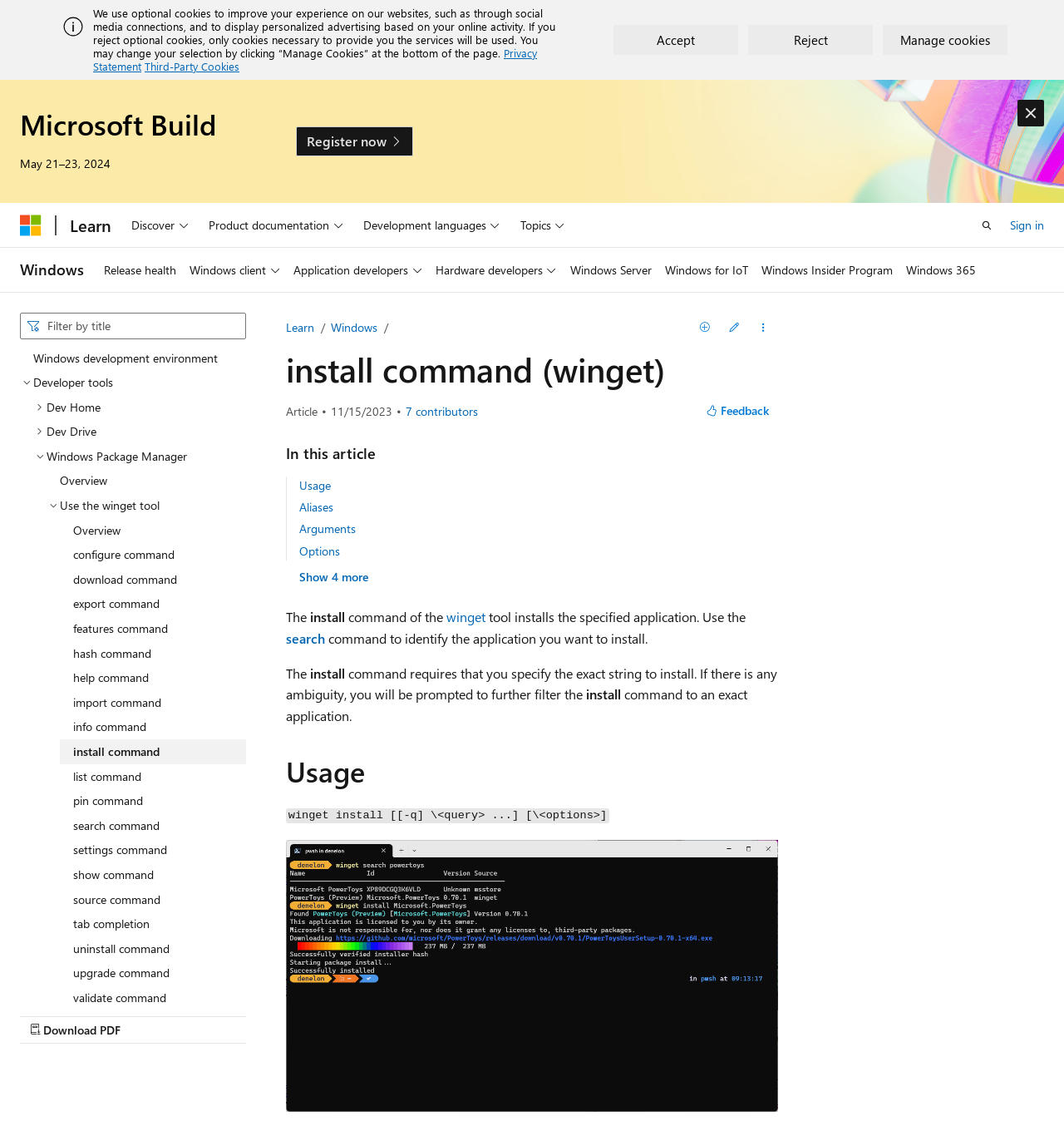Please identify the bounding box coordinates of the element on the webpage that should be clicked to follow this instruction: "Click the 'install command' tree item". The bounding box coordinates should be given as four float numbers between 0 and 1, formatted as [left, top, right, bottom].

[0.056, 0.659, 0.231, 0.681]